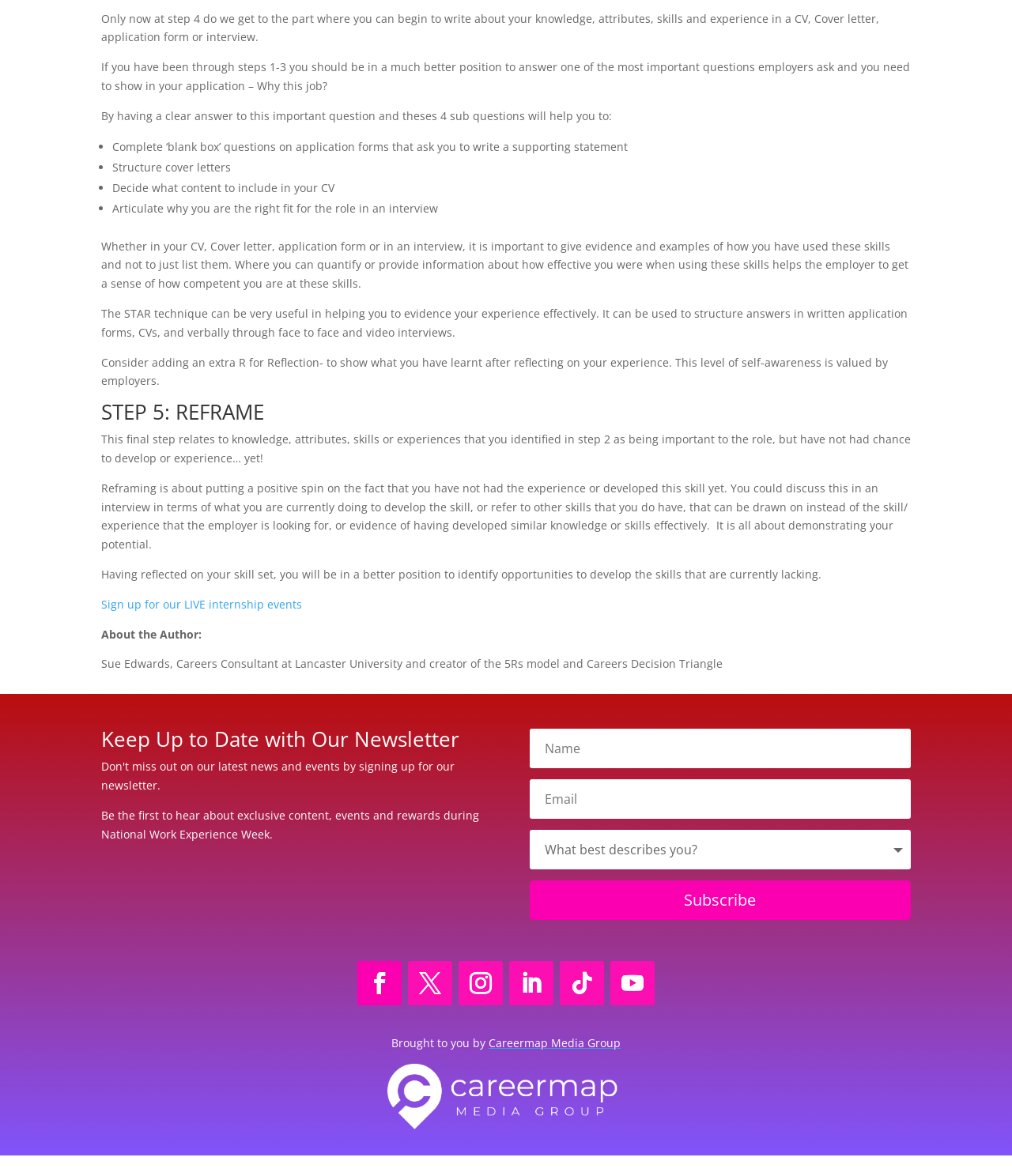Please identify the bounding box coordinates of the area I need to click to accomplish the following instruction: "Sign up for our LIVE internship events".

[0.1, 0.507, 0.298, 0.52]